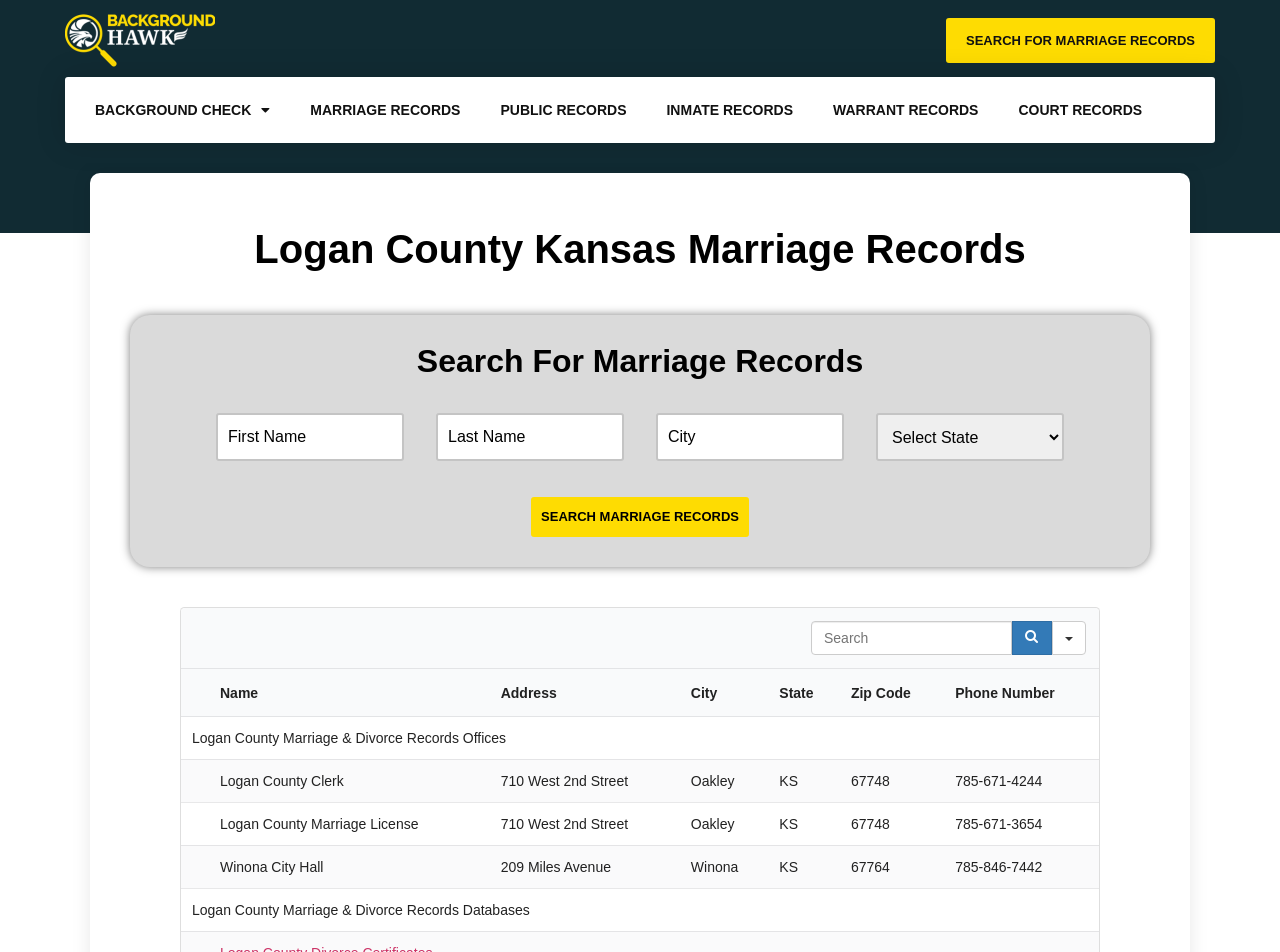Write a detailed summary of the webpage, including text, images, and layout.

This webpage is focused on providing free marriage records in Logan County, Kansas. At the top, there is a link to start a search with just a name. Below that, there is a prominent button to "SEARCH FOR MARRIAGE RECORDS". 

To the left of the search button, there are several links to other records, including background checks, public records, inmate records, warrant records, and court records. 

The main content of the page is divided into two sections. The top section has a heading "Logan County Kansas Marriage Records" and allows users to search for marriage records by providing first name, last name, city, and other details. There is a button to "search marriage records" below the search fields.

The bottom section has a table with multiple rows, each containing information about marriage and divorce records offices in Logan County, including their names, addresses, cities, states, zip codes, and phone numbers. The table has six columns, each with a header icon and a label. The rows are listed in a sequential manner, with each row containing information about a specific office.